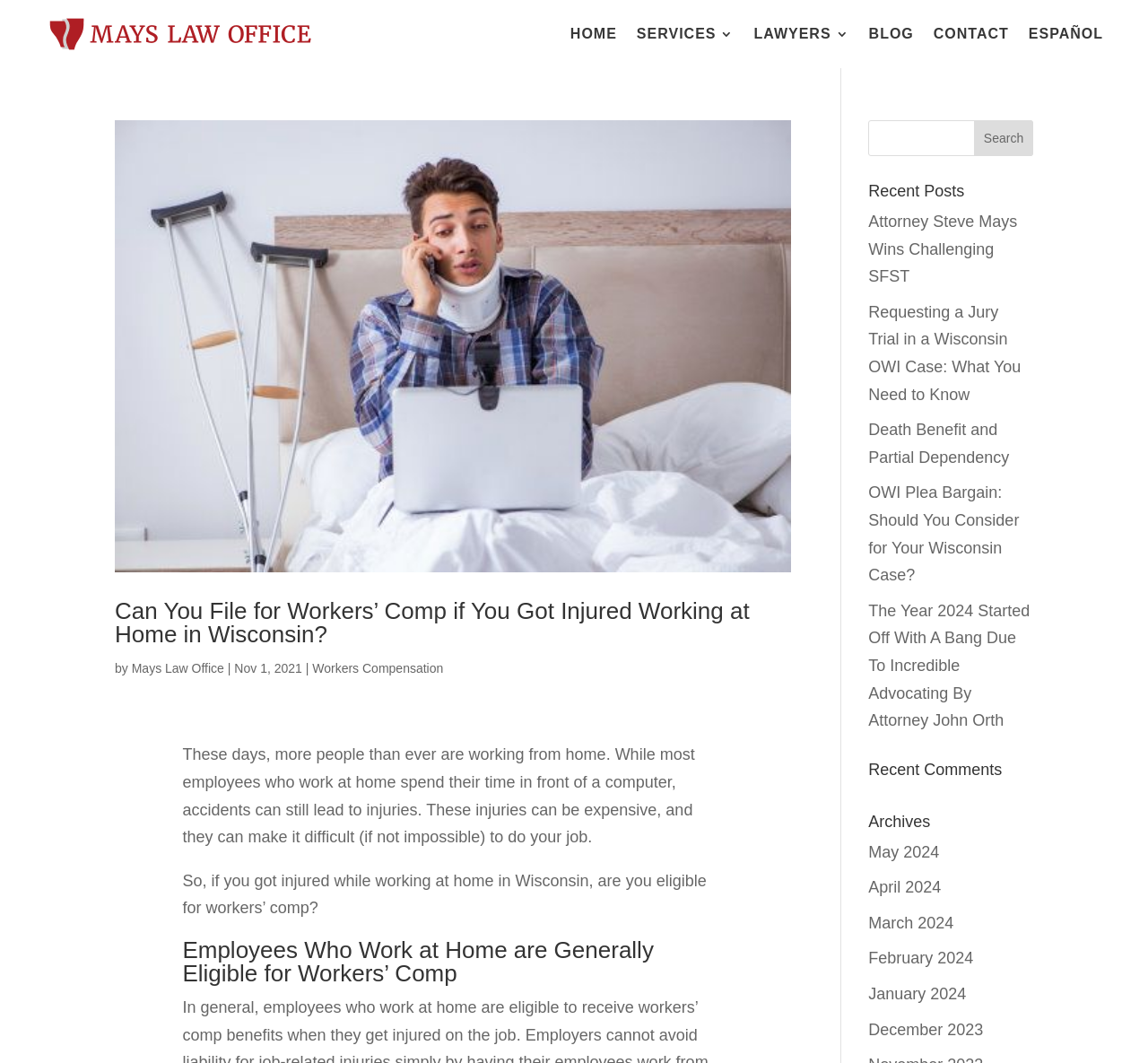Please respond in a single word or phrase: 
How many recent posts are listed on the webpage?

5